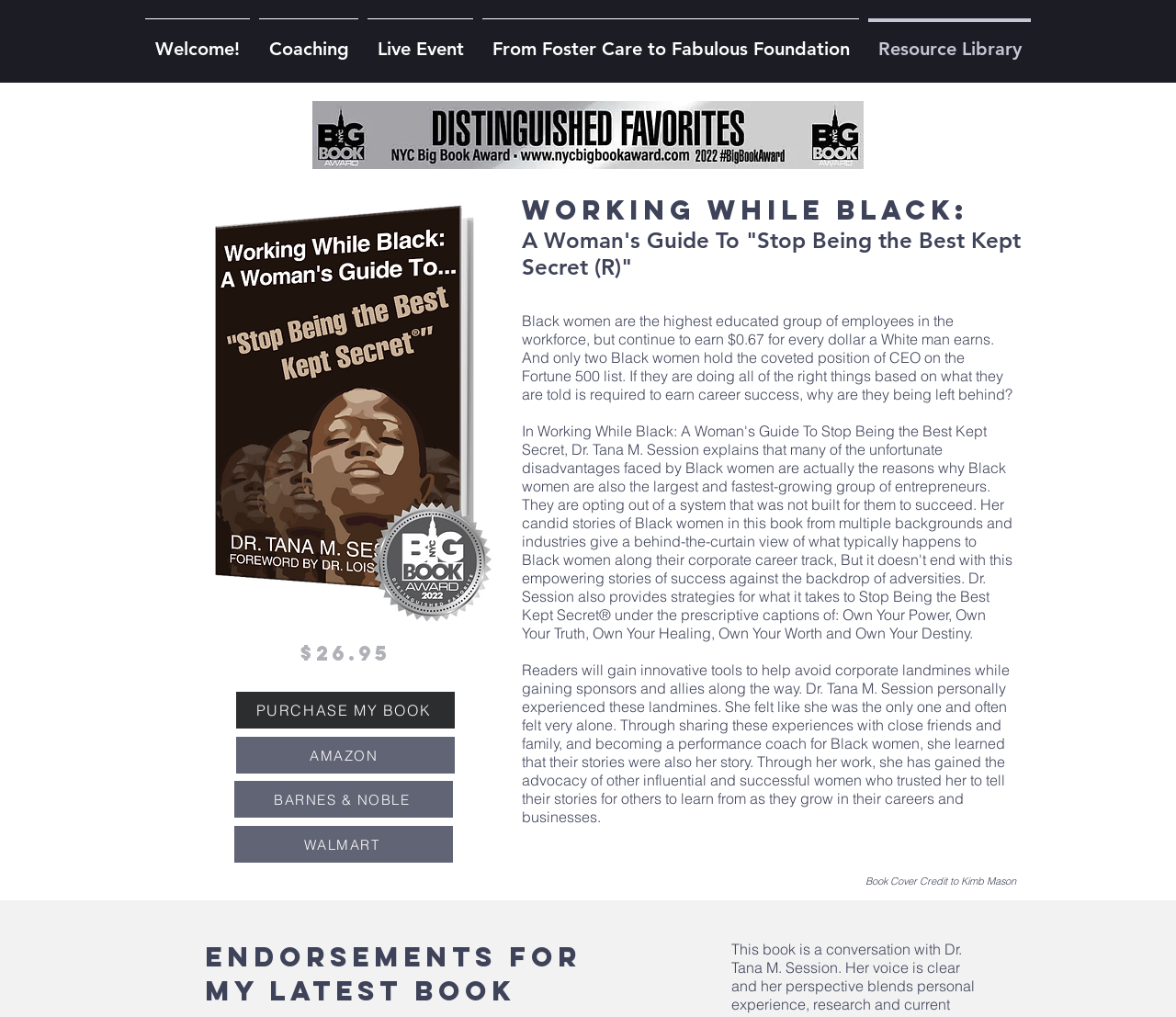Analyze the image and answer the question with as much detail as possible: 
Where can I purchase the book?

I found the places where I can purchase the book by looking at the link elements that contain the text 'AMAZON', 'BARNES & NOBLE', and 'WALMART', which are located below the book cover image and the 'PURCHASE MY BOOK' button.